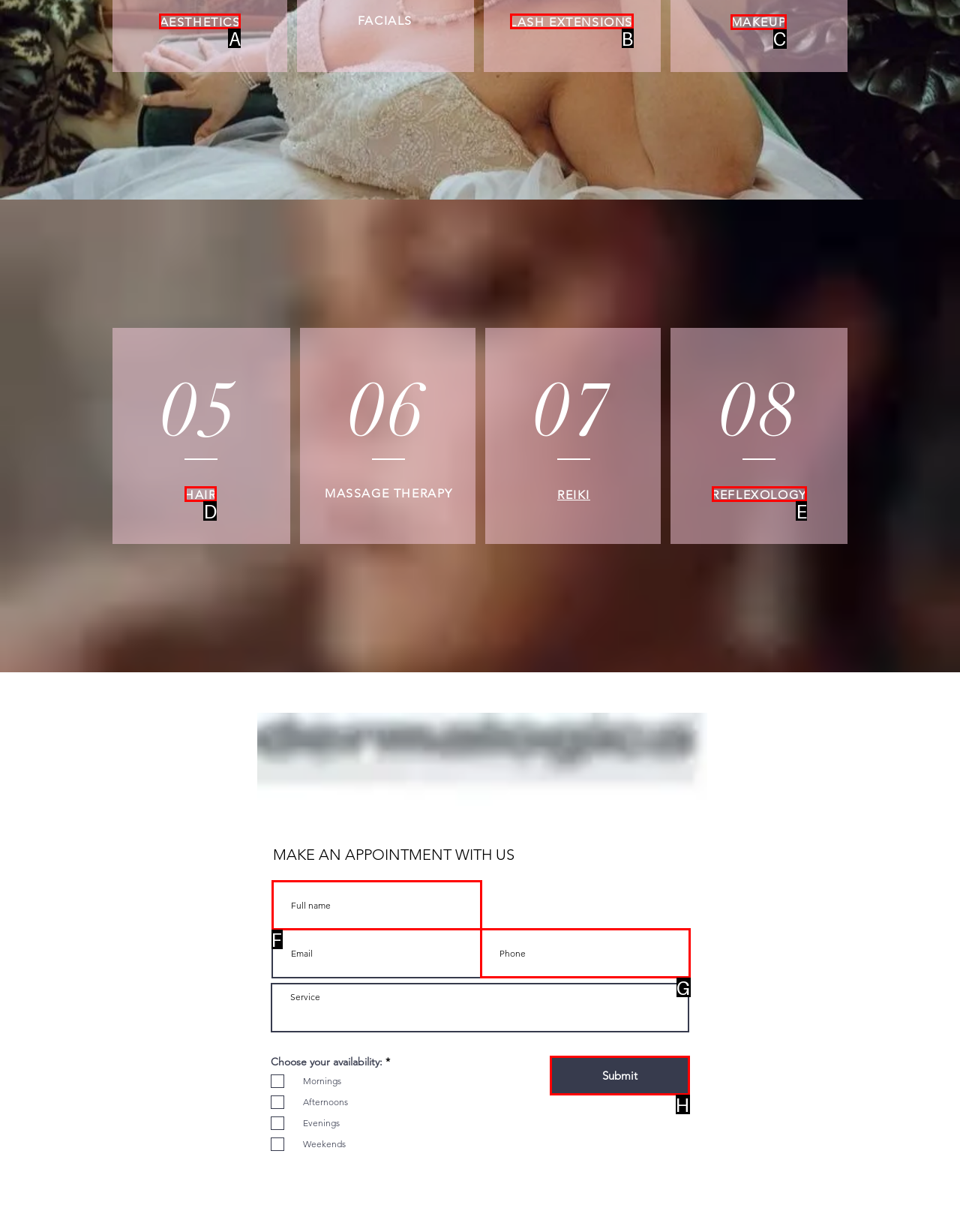Choose the letter that corresponds to the correct button to accomplish the task: Click on MAKEUP
Reply with the letter of the correct selection only.

C